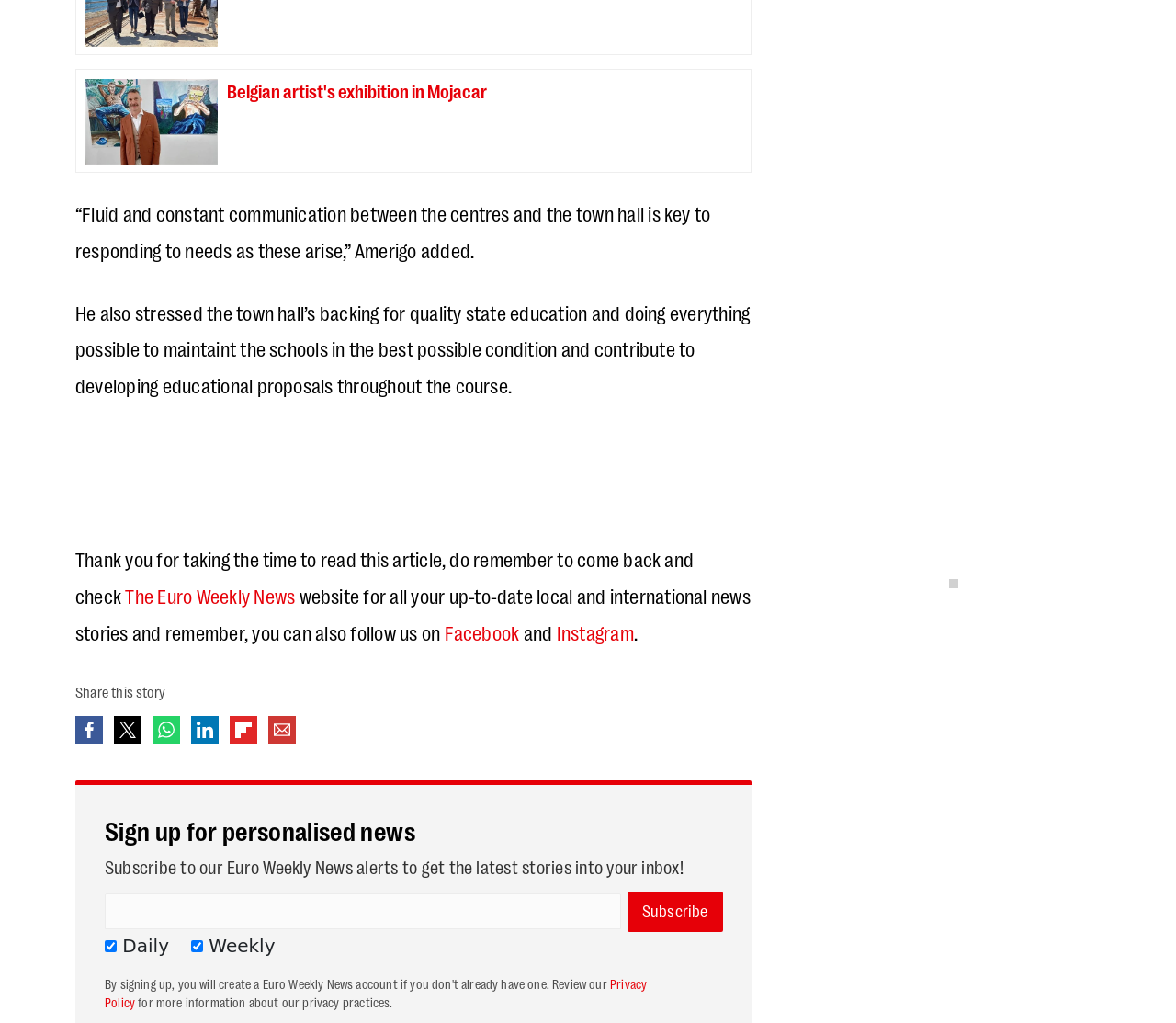Identify the bounding box coordinates of the region that should be clicked to execute the following instruction: "Follow the Euro Weekly News on Instagram".

[0.473, 0.605, 0.539, 0.629]